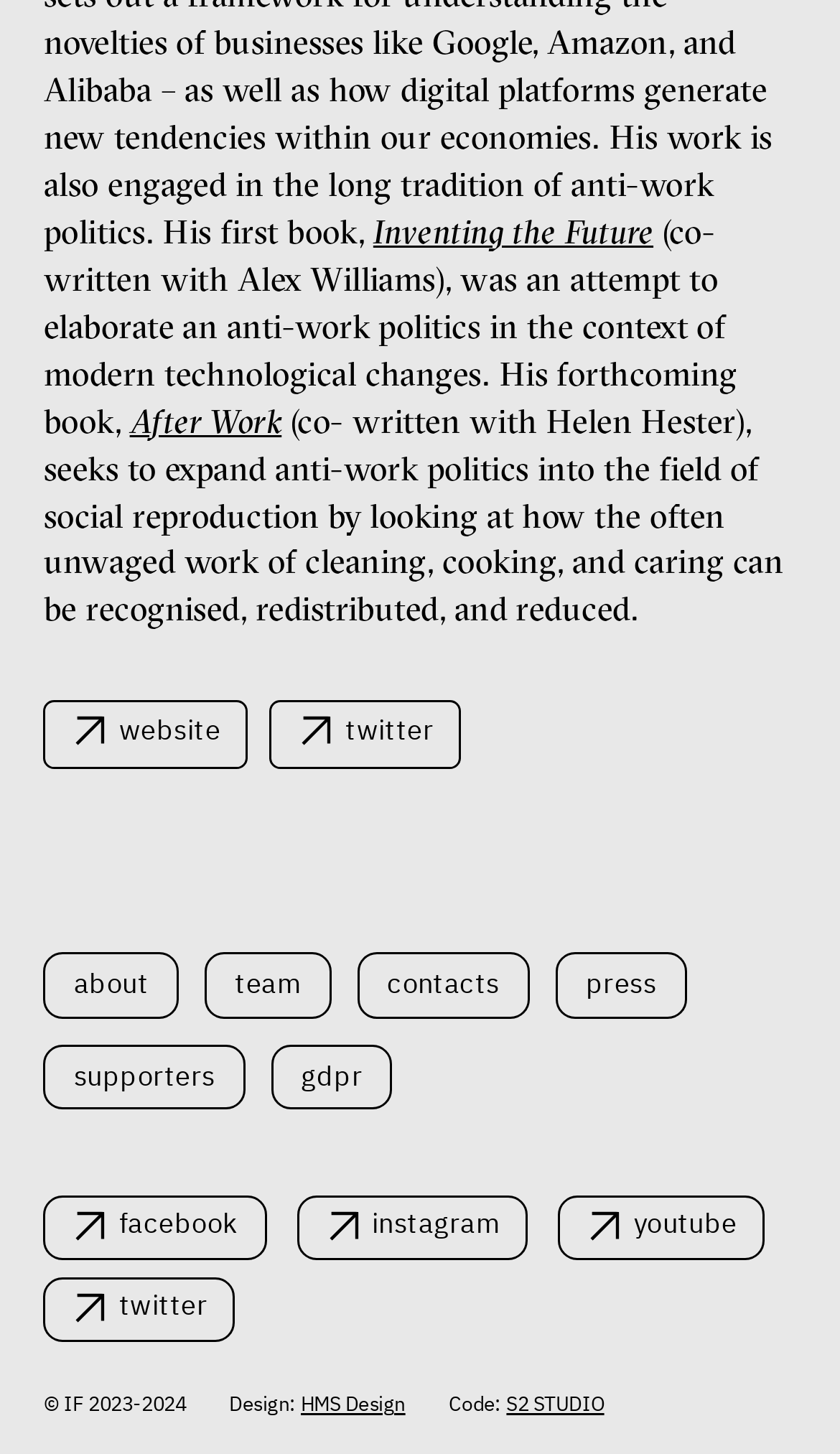Show me the bounding box coordinates of the clickable region to achieve the task as per the instruction: "Visit the about page".

[0.052, 0.655, 0.213, 0.7]